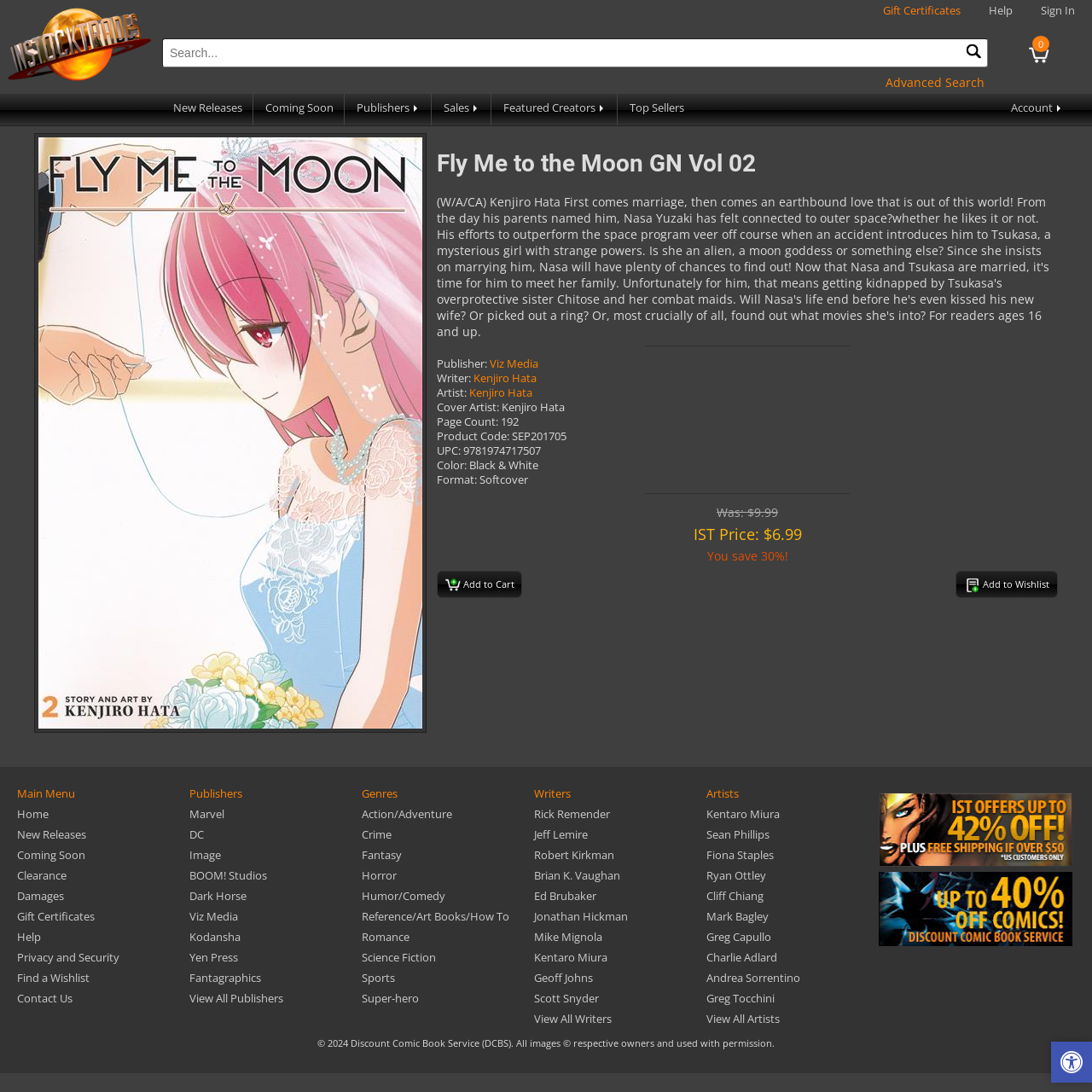Identify the bounding box for the described UI element: "Advanced Search".

[0.808, 0.065, 0.905, 0.086]